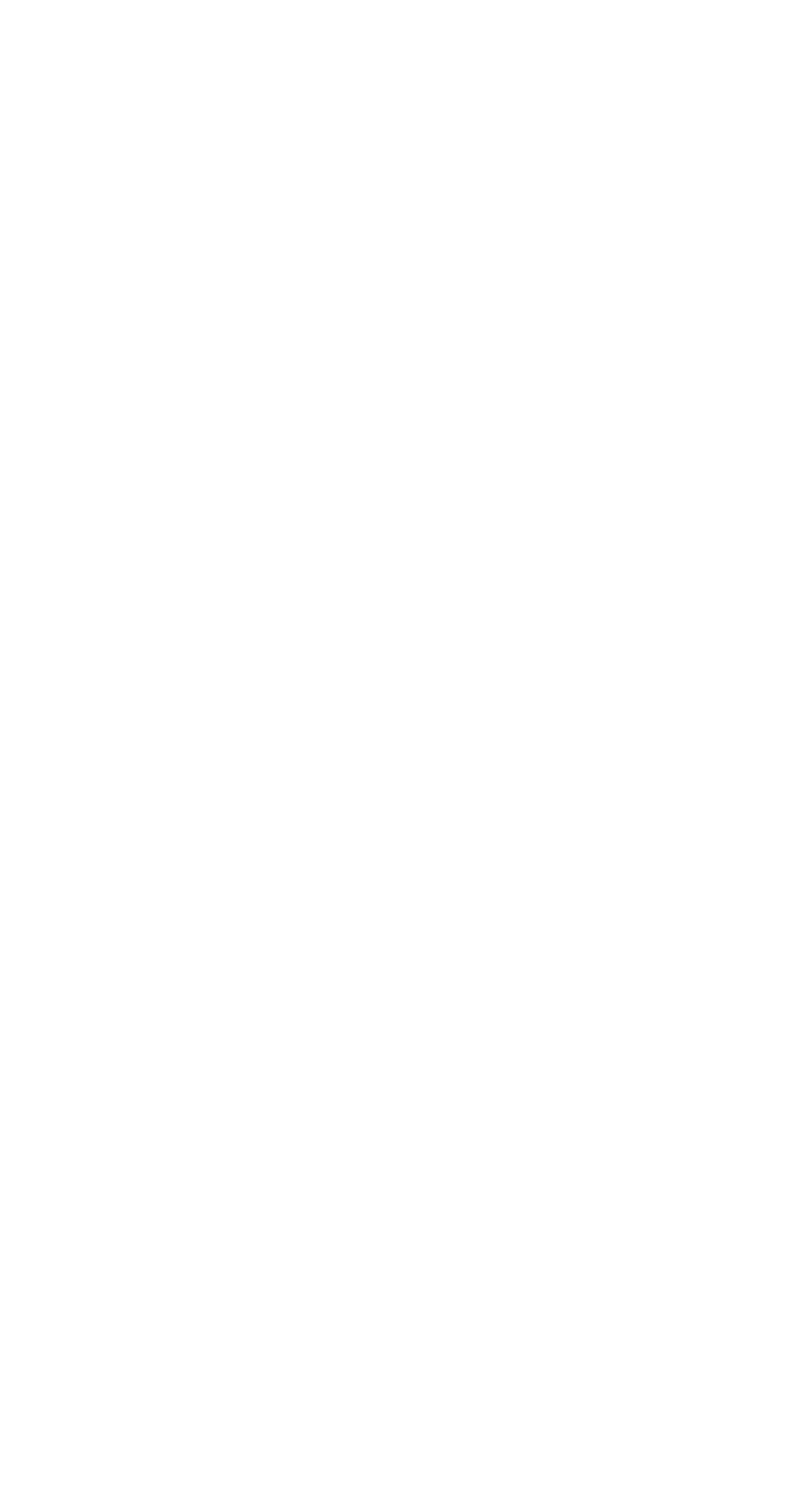Determine the bounding box coordinates for the area that should be clicked to carry out the following instruction: "Click the 'launch' button".

[0.038, 0.168, 0.962, 0.19]